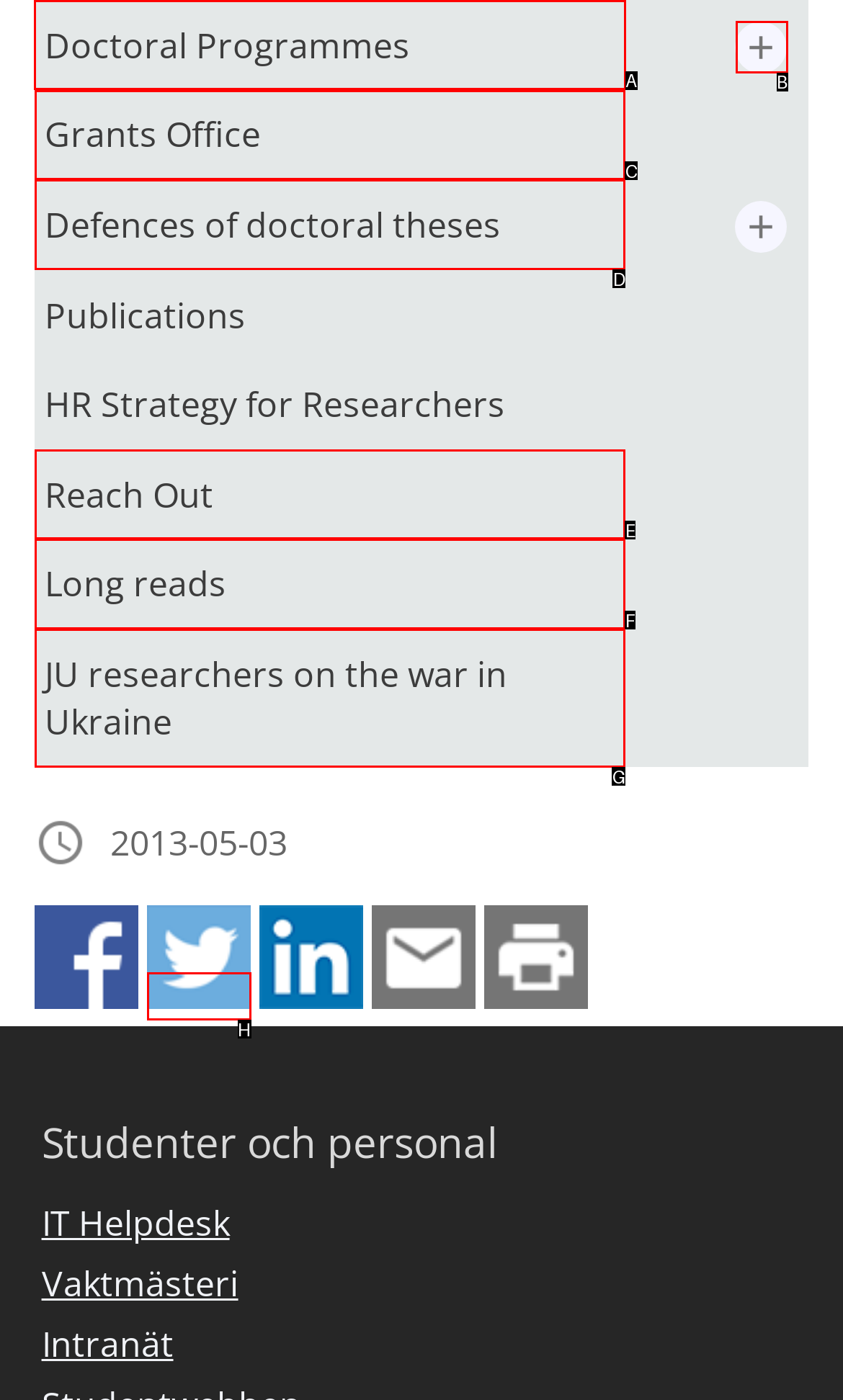Which UI element should be clicked to perform the following task: Click on Doctoral Programmes? Answer with the corresponding letter from the choices.

A